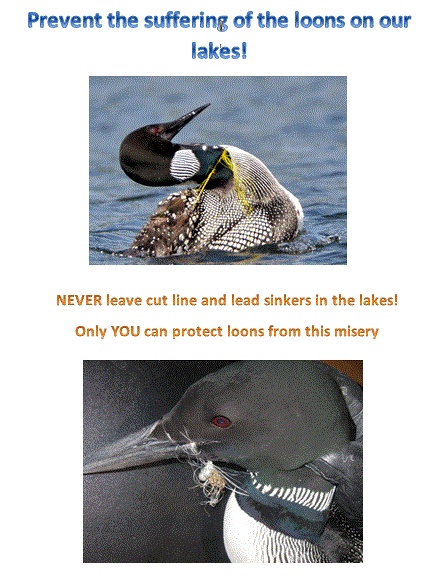Please answer the following question using a single word or phrase: 
What is the threat depicted in the bottom image?

Fishing line entanglement